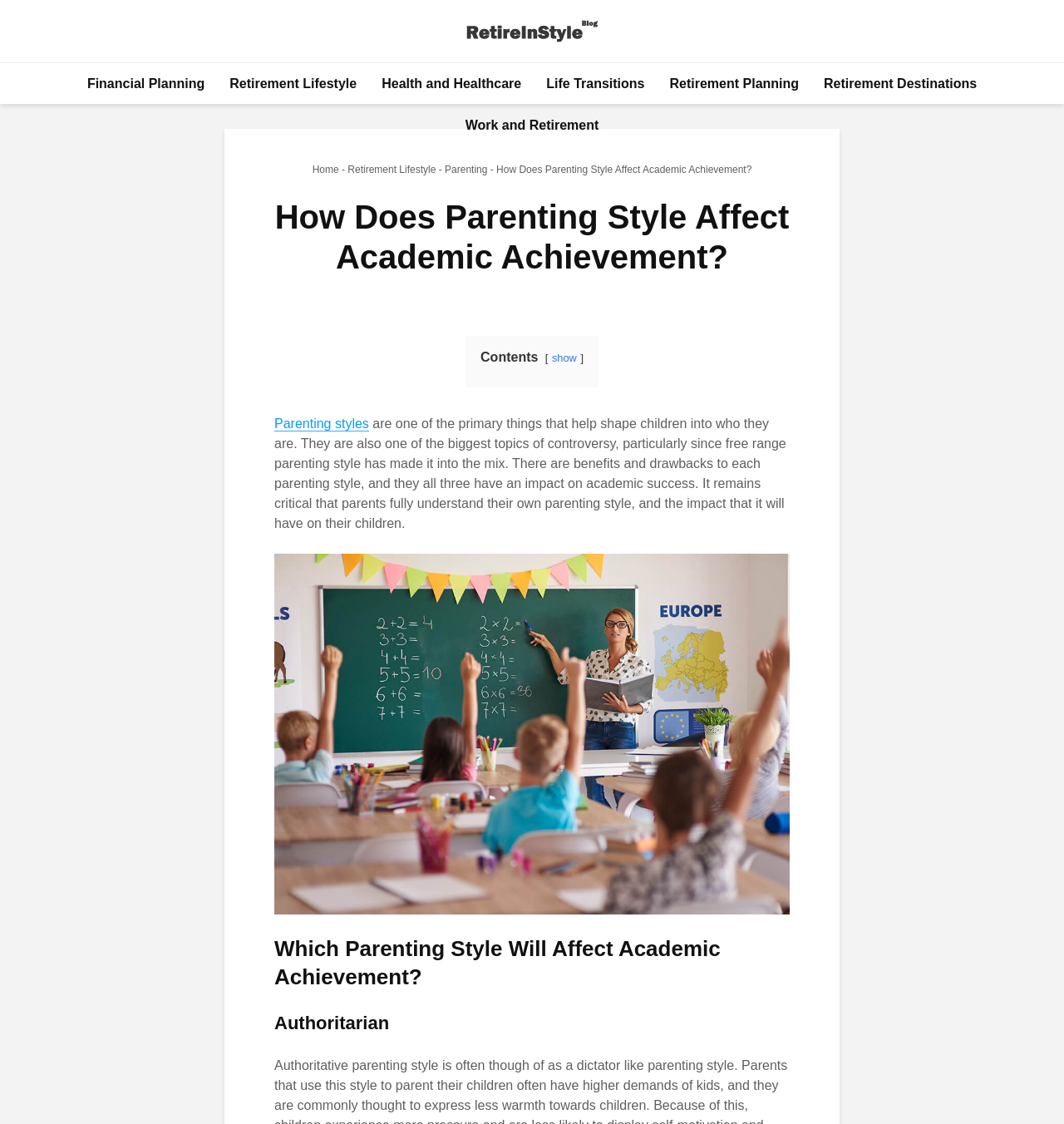What is the name of the website?
Please answer the question as detailed as possible based on the image.

The website name is mentioned in the top-left corner of the webpage, and it is also linked to the homepage. The image with the text 'Retire In Style' is a logo, indicating that it is the website's name.